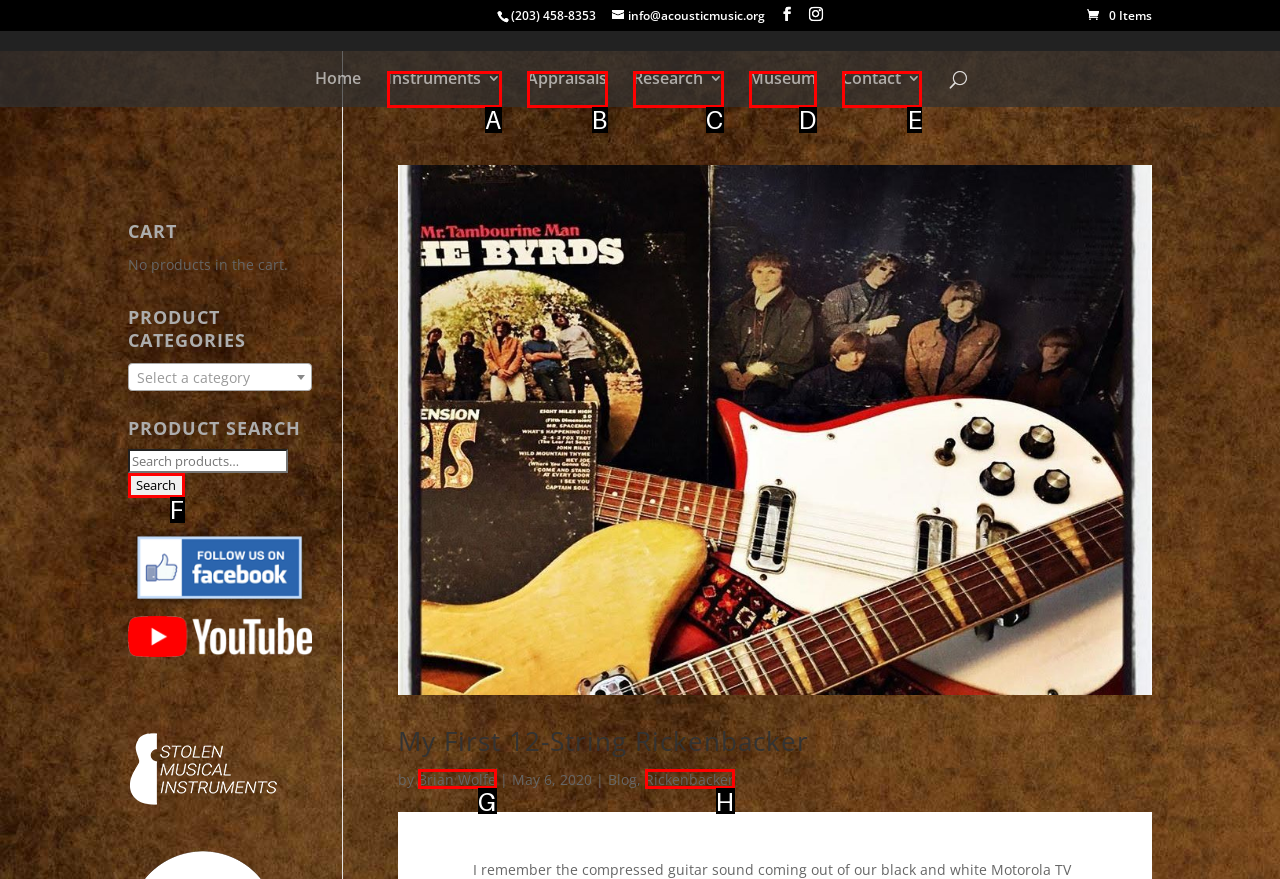Tell me which one HTML element I should click to complete this task: Try Demo Slot Pragmatic Answer with the option's letter from the given choices directly.

None